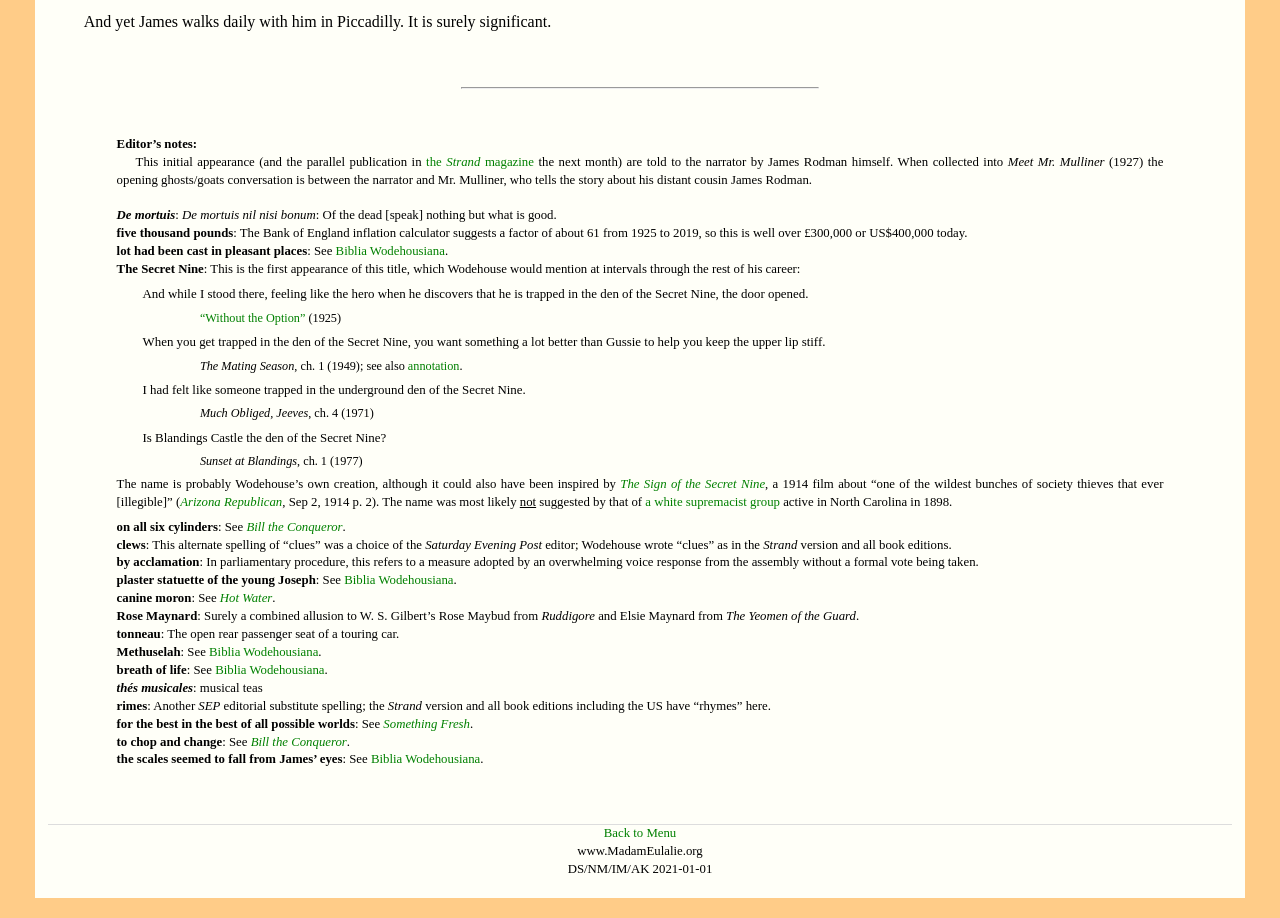What is the name of the film mentioned in the text?
Please provide a single word or phrase as your answer based on the screenshot.

The Sign of the Secret Nine